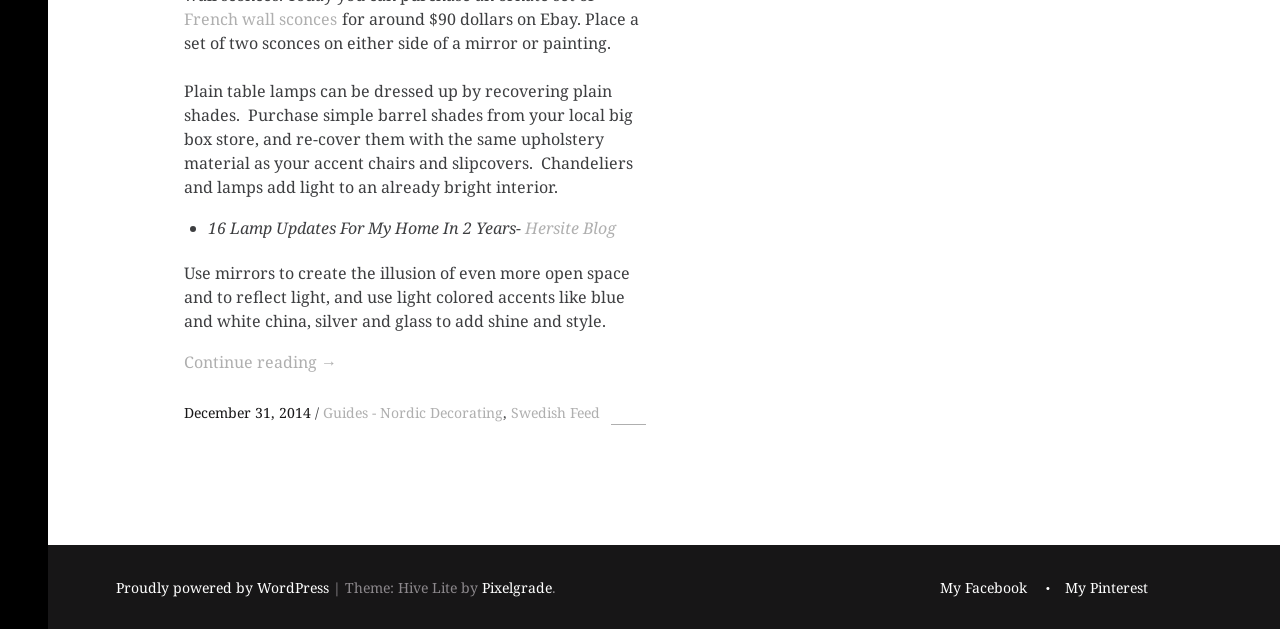Refer to the image and provide an in-depth answer to the question: 
What is the suggested way to dress up plain table lamps?

According to the text 'Plain table lamps can be dressed up by recovering plain shades.', the suggested way to dress up plain table lamps is to recover plain shades with upholstery material.